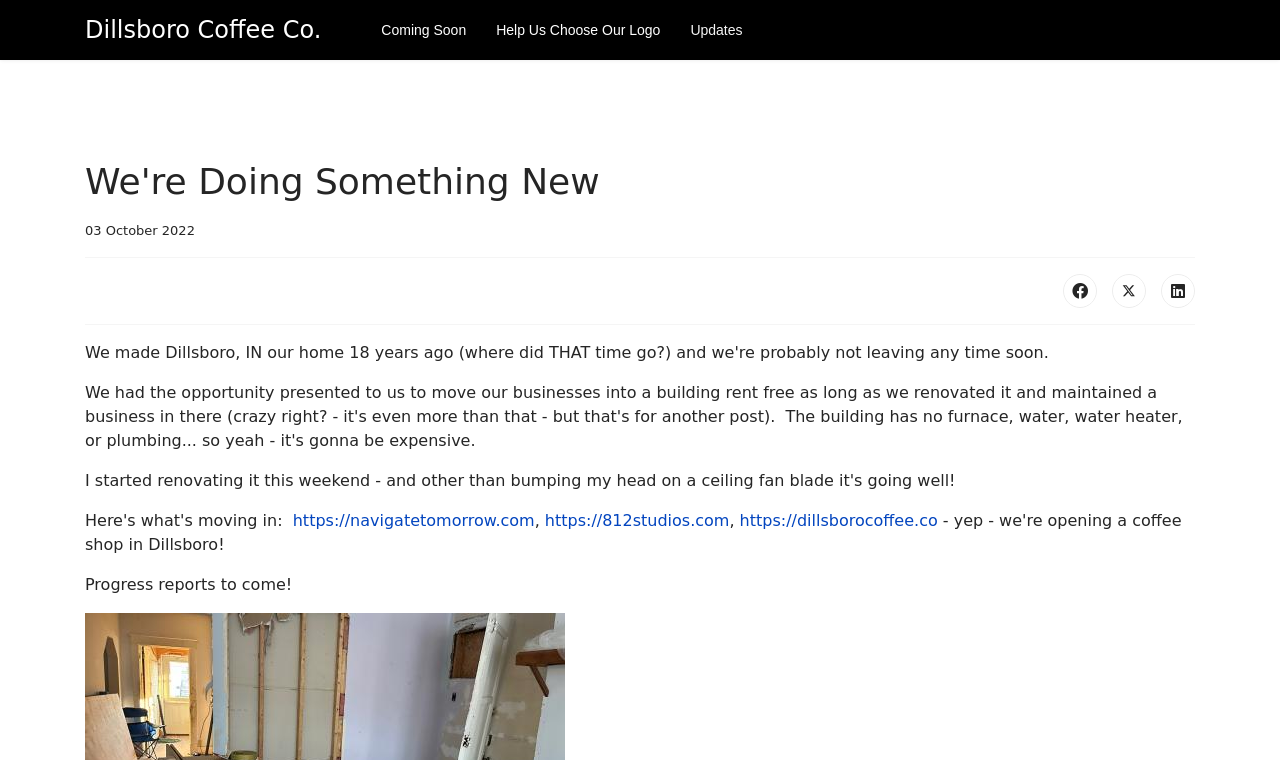Identify the bounding box coordinates of the region that needs to be clicked to carry out this instruction: "Follow on Facebook". Provide these coordinates as four float numbers ranging from 0 to 1, i.e., [left, top, right, bottom].

[0.83, 0.36, 0.857, 0.405]